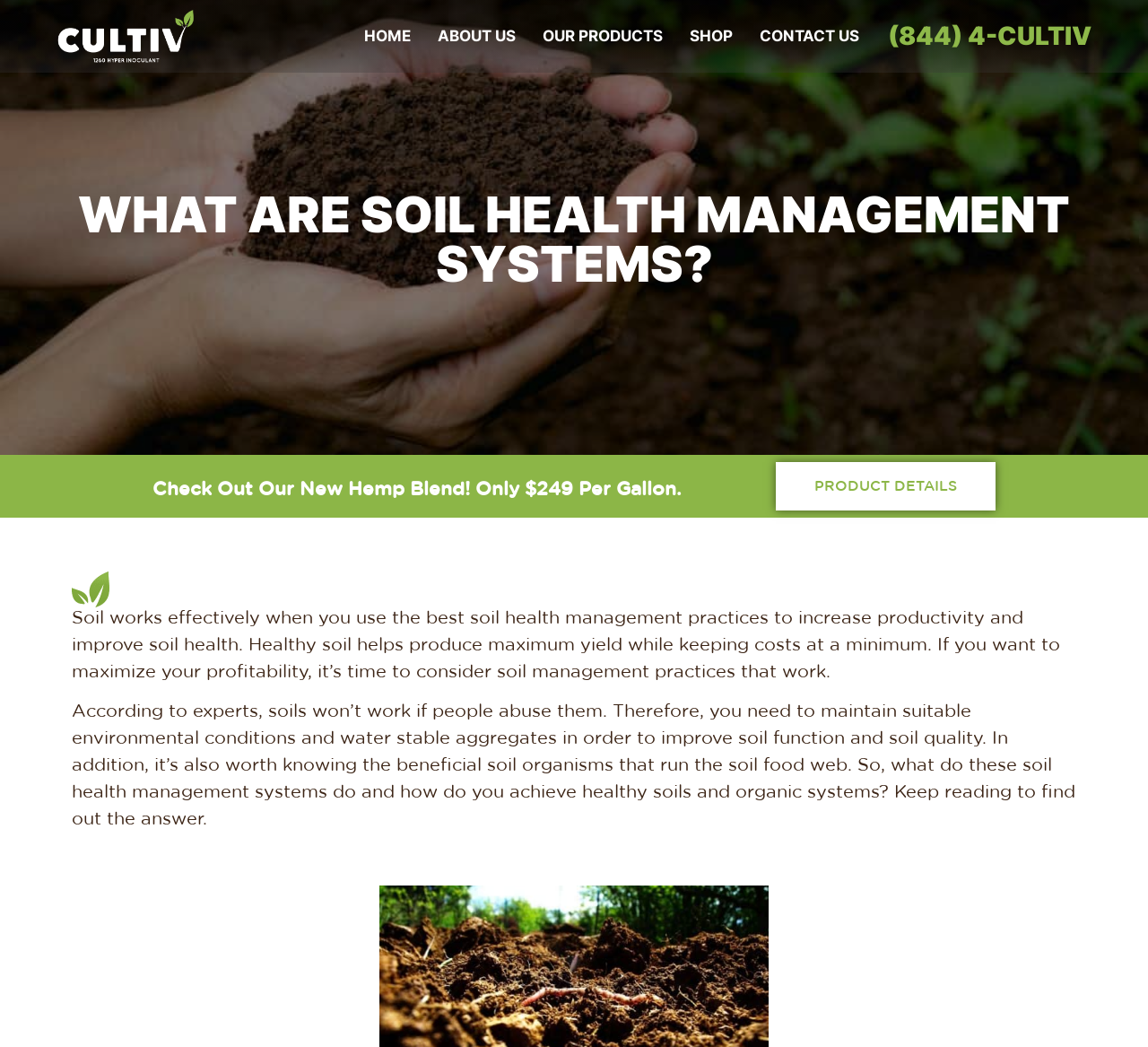Analyze and describe the webpage in a detailed narrative.

The webpage is about soil health management systems, products, and nutrients for crops. At the top left corner, there is a Cultiv logo, which is an image linked to the Cultiv website. Next to the logo, there are navigation links to different sections of the website, including HOME, ABOUT US, OUR PRODUCTS, SHOP, and CONTACT US. On the top right corner, there is a phone number link, (844) 4-CULTIV.

Below the navigation links, there is a main heading that asks "WHAT ARE SOIL HEALTH MANAGEMENT SYSTEMS?" This heading is followed by a promotional message about a new hemp blend product, with a link to its product details.

On the left side of the page, there is a small image, likely a favicon. The main content of the page is divided into three paragraphs of text. The first paragraph explains the importance of soil health management practices in increasing productivity and improving soil health. The second paragraph discusses the need to maintain suitable environmental conditions and water stable aggregates to improve soil function and quality. The third paragraph is a brief separator line.

Overall, the webpage appears to be an informational page about soil health management systems, with a focus on promoting the company's products and services.